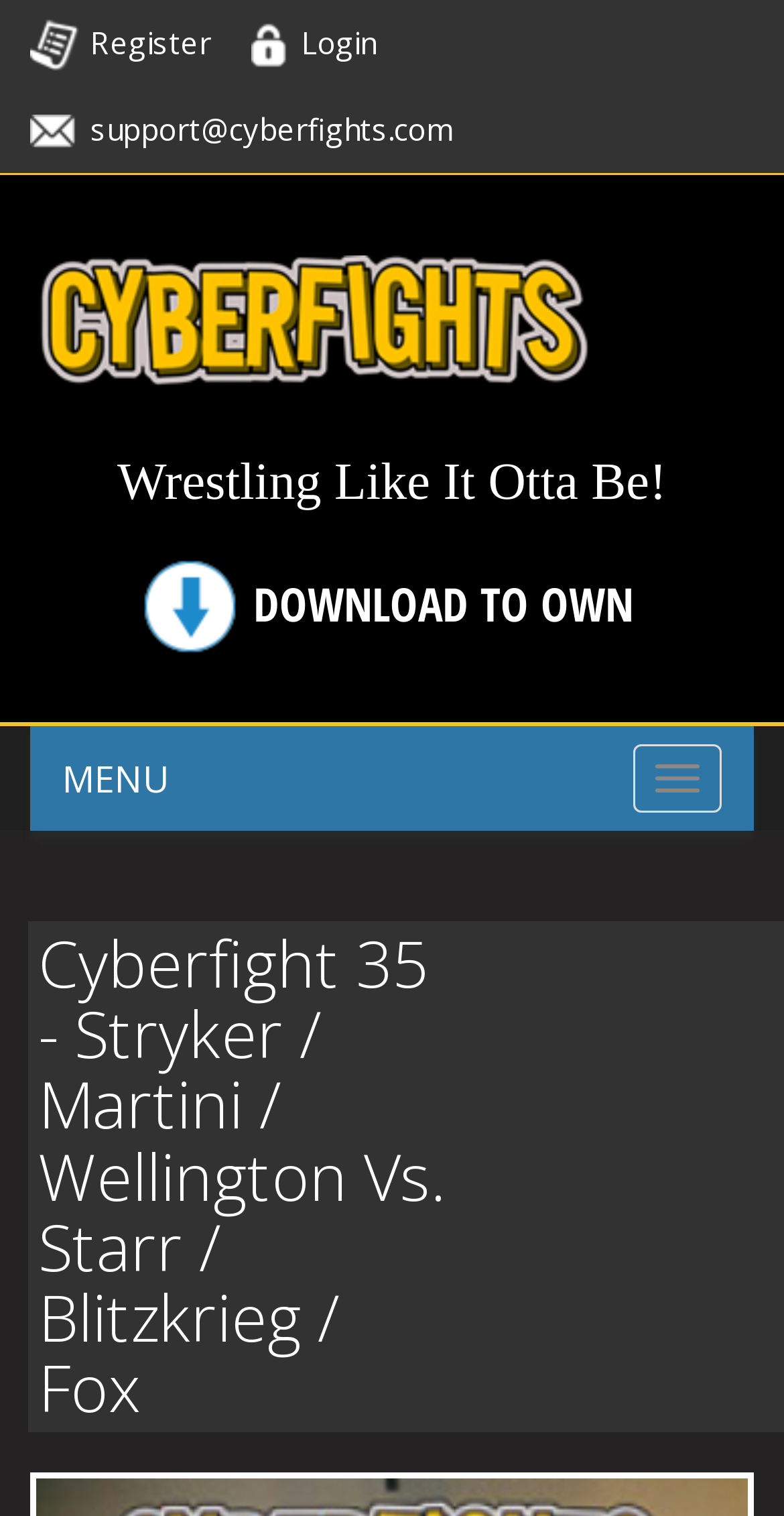What is the call-to-action on the webpage?
Using the picture, provide a one-word or short phrase answer.

DOWNLOAD TO OWN